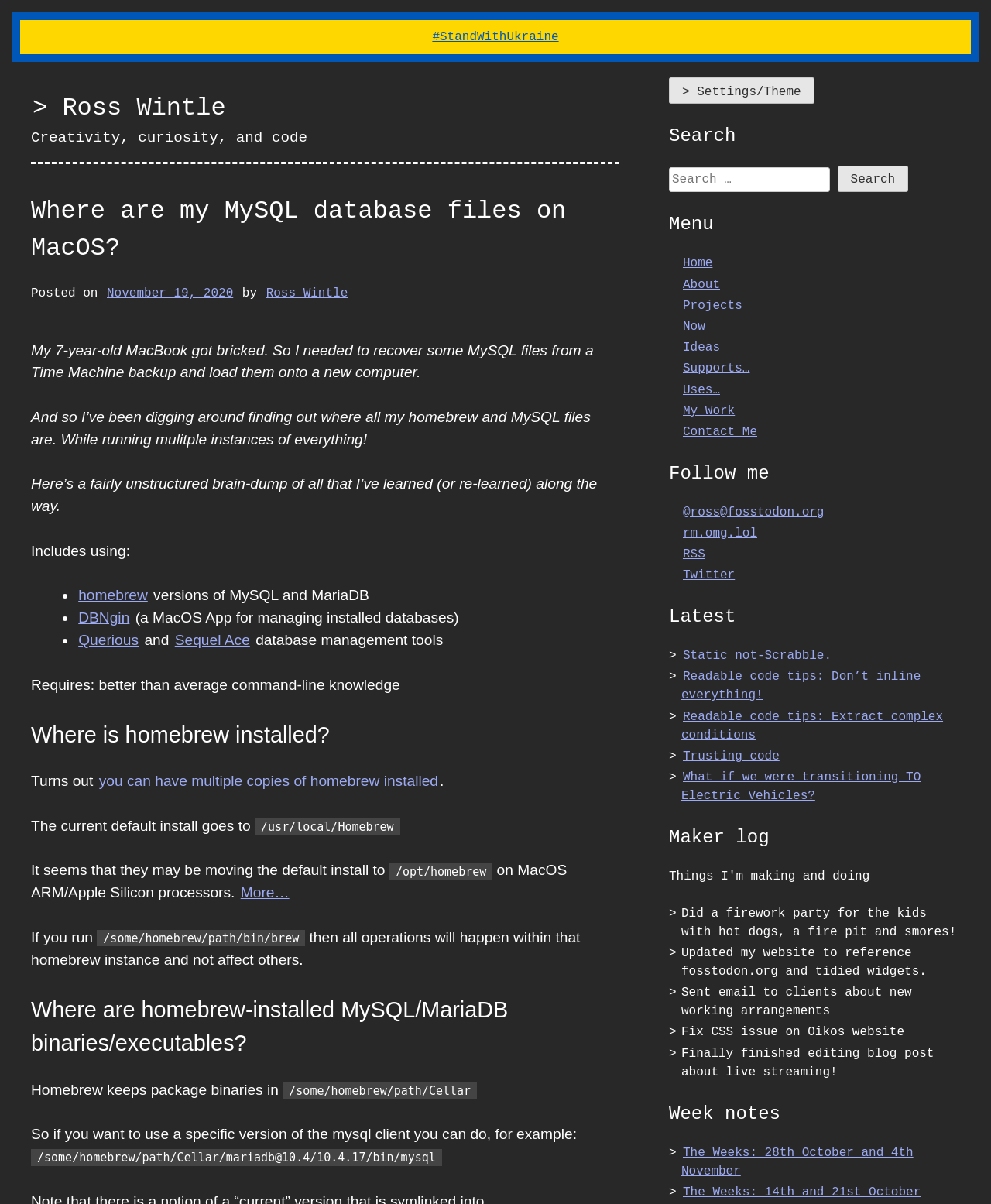What is the topic of the blog post?
From the screenshot, supply a one-word or short-phrase answer.

MySQL database files on MacOS